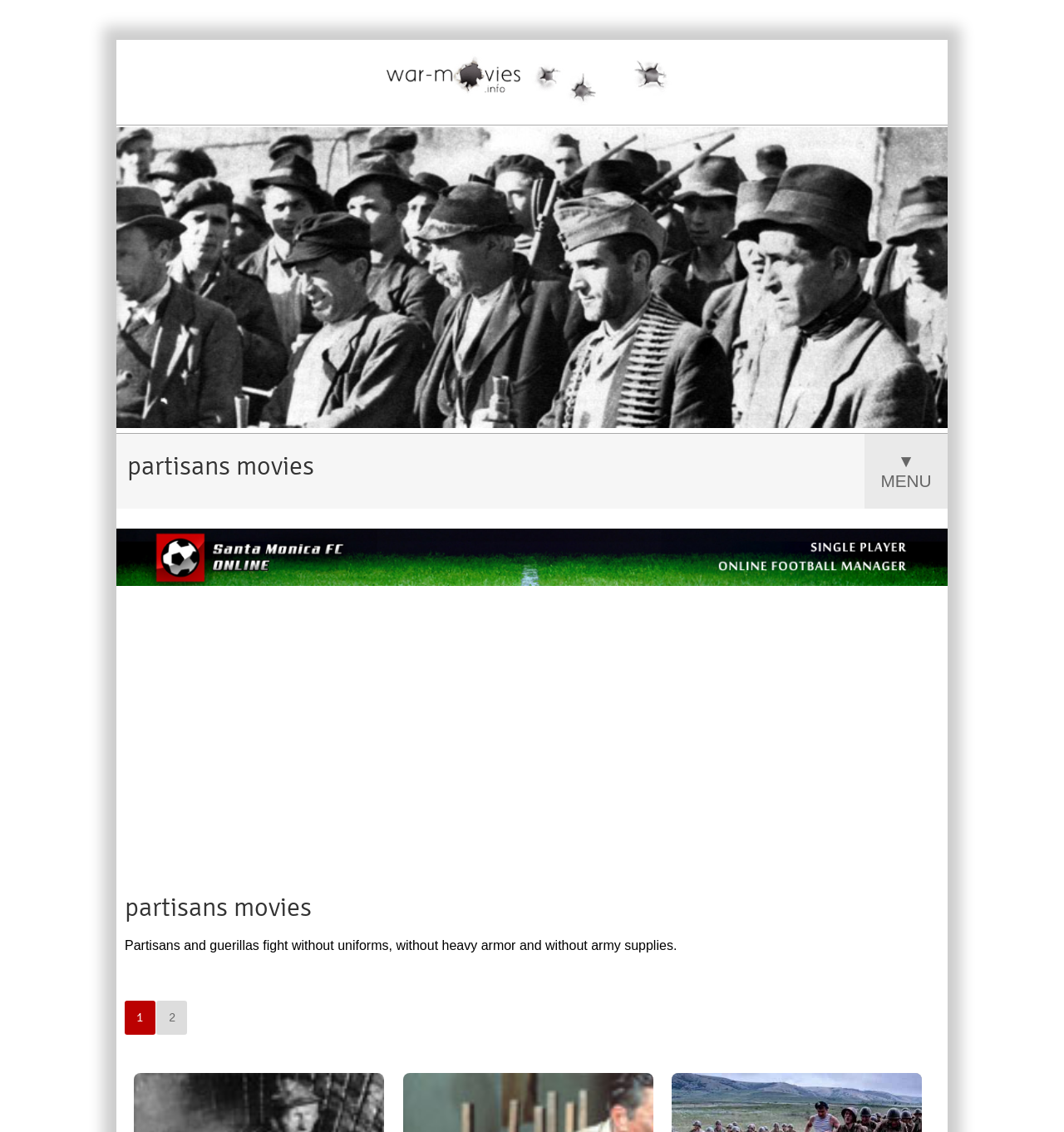How many images are related to partisans movies?
Please give a detailed answer to the question using the information shown in the image.

By analyzing the webpage's structure, I found two image elements with descriptions related to 'partisans movies', indicating that there are at least two images associated with this topic.